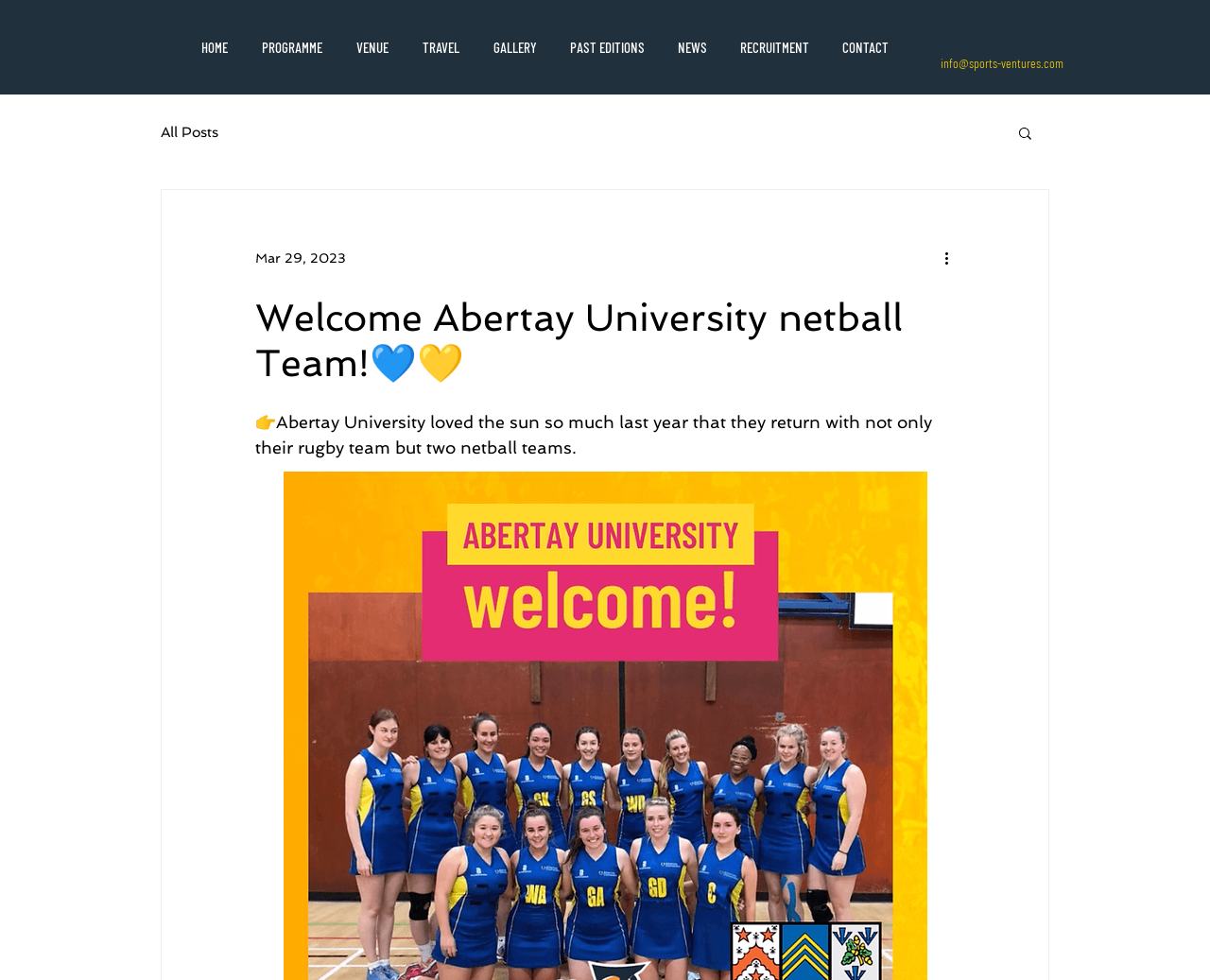Find the bounding box coordinates corresponding to the UI element with the description: "aria-label="Facebook"". The coordinates should be formatted as [left, top, right, bottom], with values as floats between 0 and 1.

[0.841, 0.031, 0.86, 0.054]